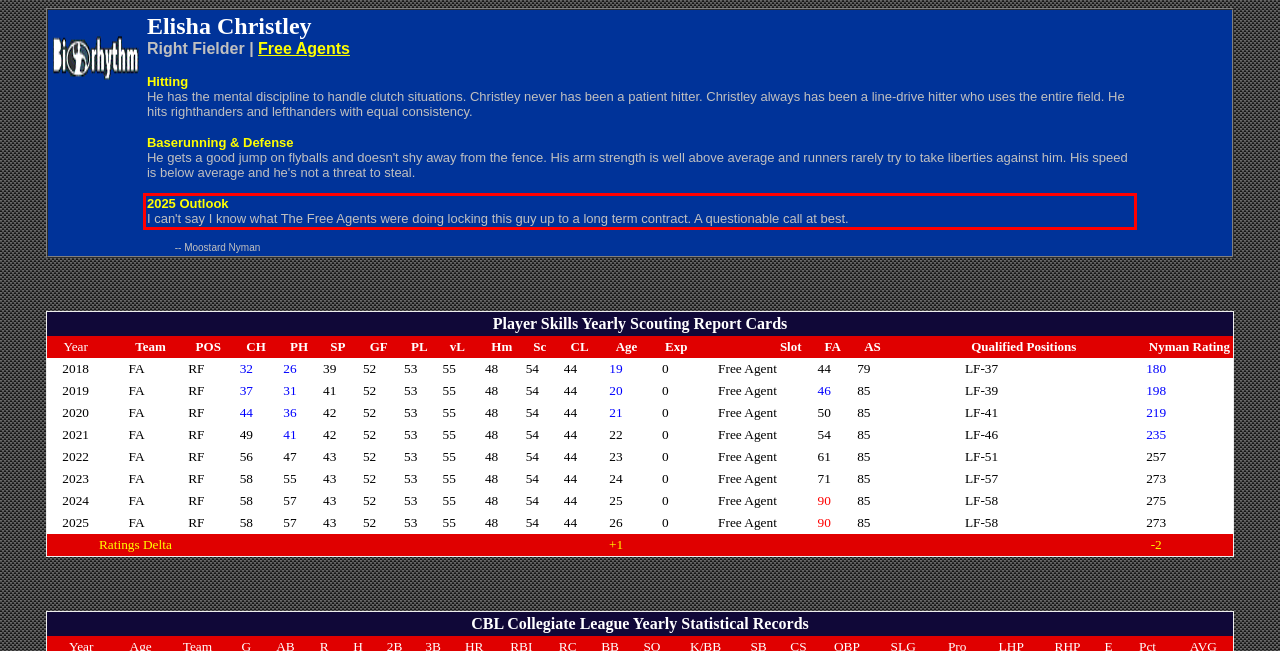Identify and transcribe the text content enclosed by the red bounding box in the given screenshot.

2025 Outlook I can't say I know what The Free Agents were doing locking this guy up to a long term contract. A questionable call at best.